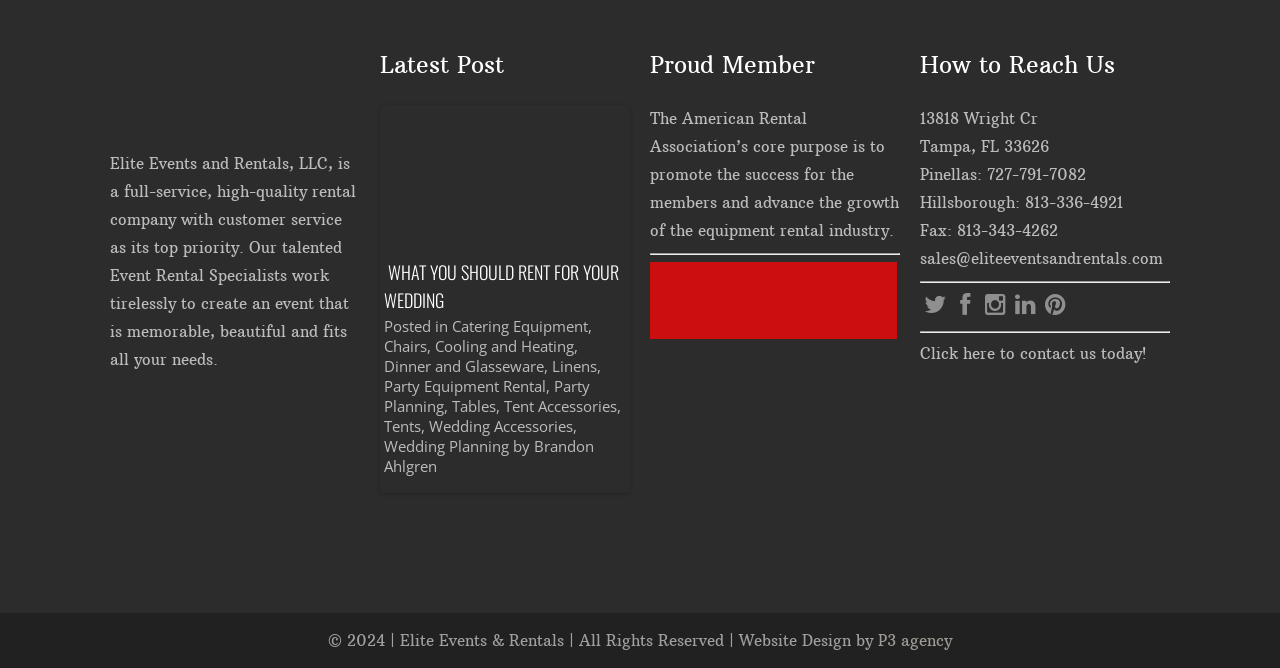Please indicate the bounding box coordinates for the clickable area to complete the following task: "View the 'WHAT YOU SHOULD RENT FOR YOUR WEDDING' post". The coordinates should be specified as four float numbers between 0 and 1, i.e., [left, top, right, bottom].

[0.3, 0.371, 0.489, 0.473]